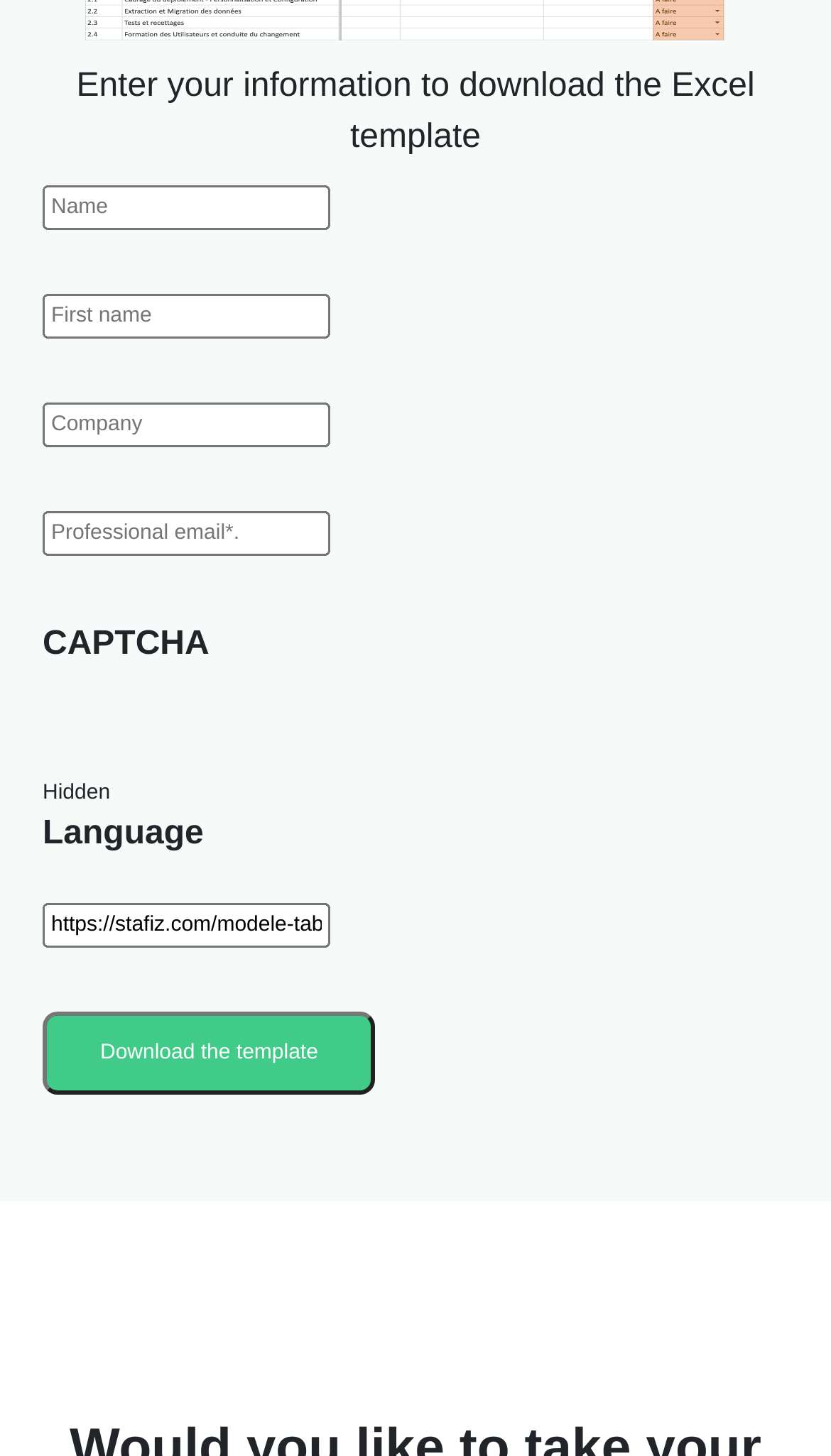Use one word or a short phrase to answer the question provided: 
What will happen when the 'Download the template' button is clicked?

Template download